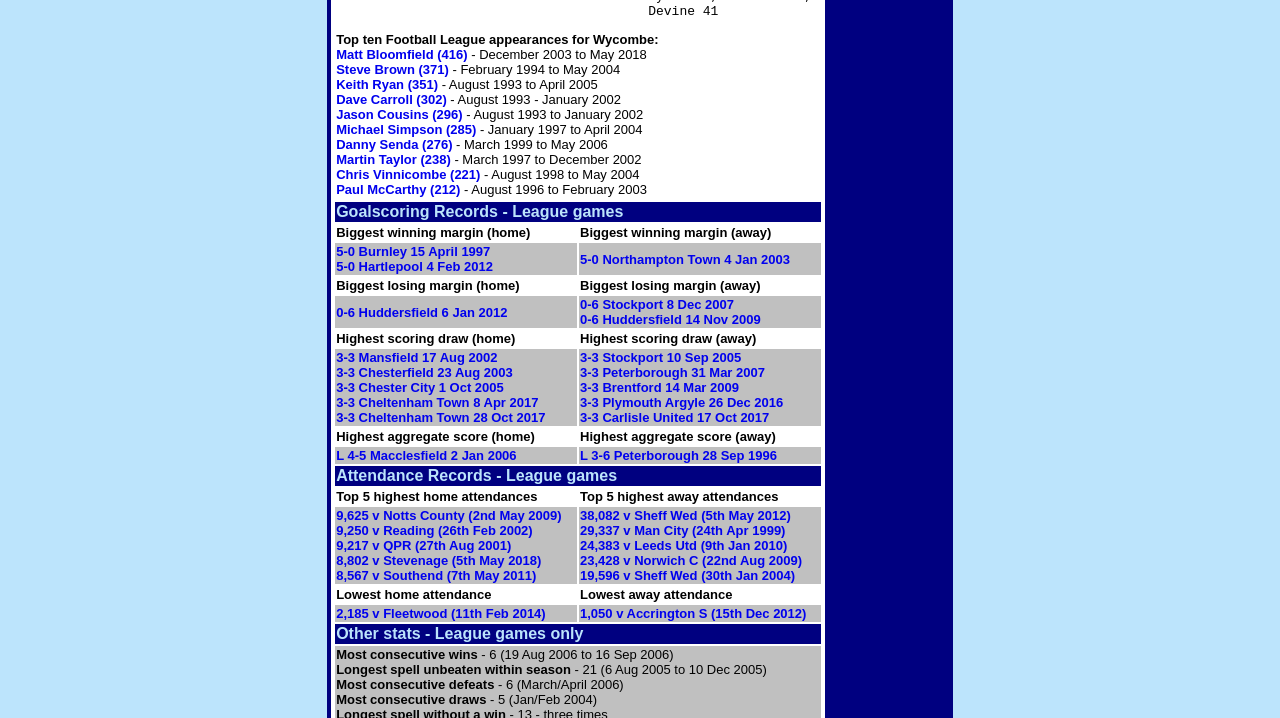Please find and report the bounding box coordinates of the element to click in order to perform the following action: "Check 3-3 Mansfield 17 Aug 2002 match details". The coordinates should be expressed as four float numbers between 0 and 1, in the format [left, top, right, bottom].

[0.263, 0.487, 0.389, 0.508]